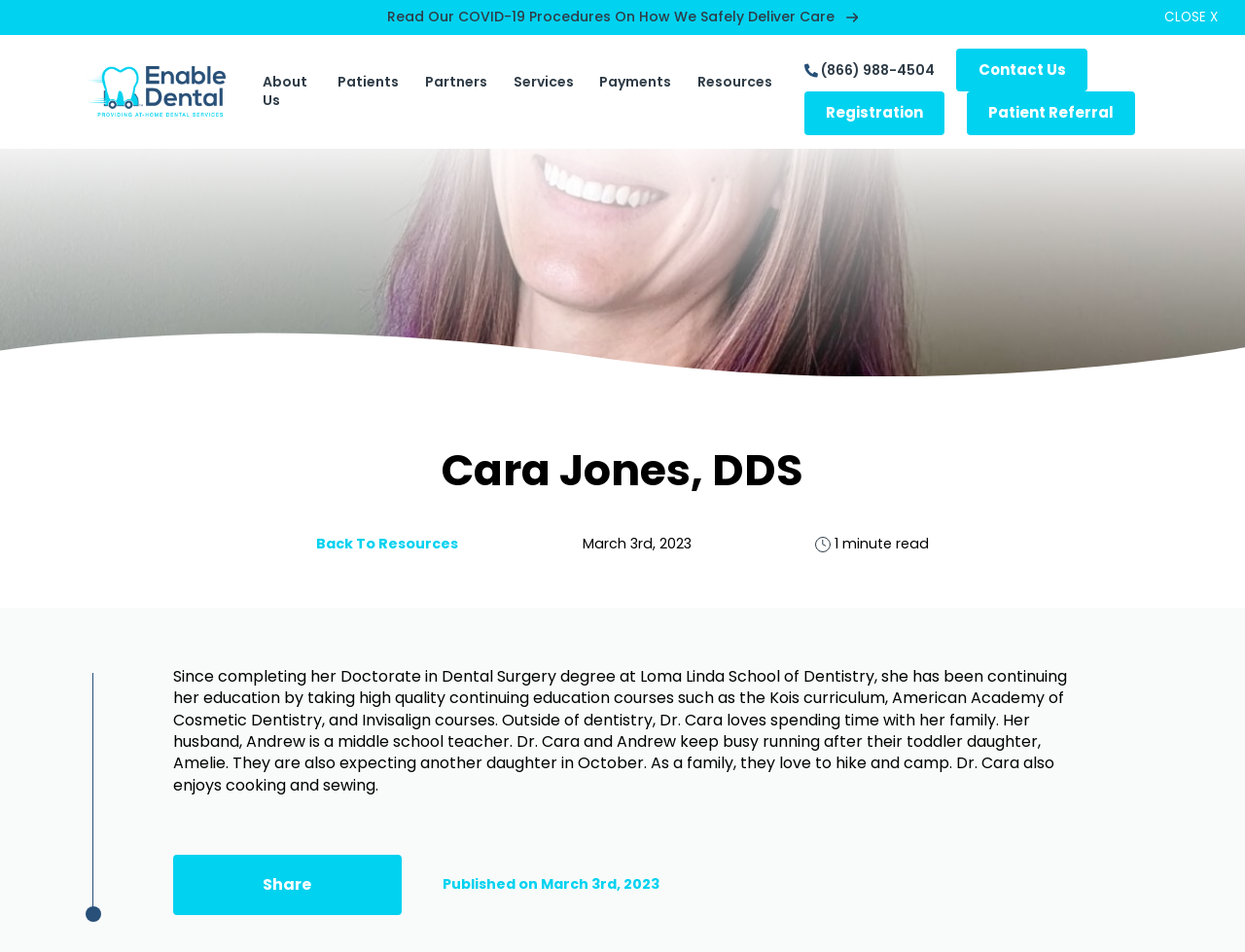What is the name of Dr. Cara's daughter?
Answer the question with detailed information derived from the image.

The webpage mentions that Dr. Cara and her husband, Andrew, have a toddler daughter named Amelie. This information is provided in the paragraph that describes Dr. Cara's personal life.